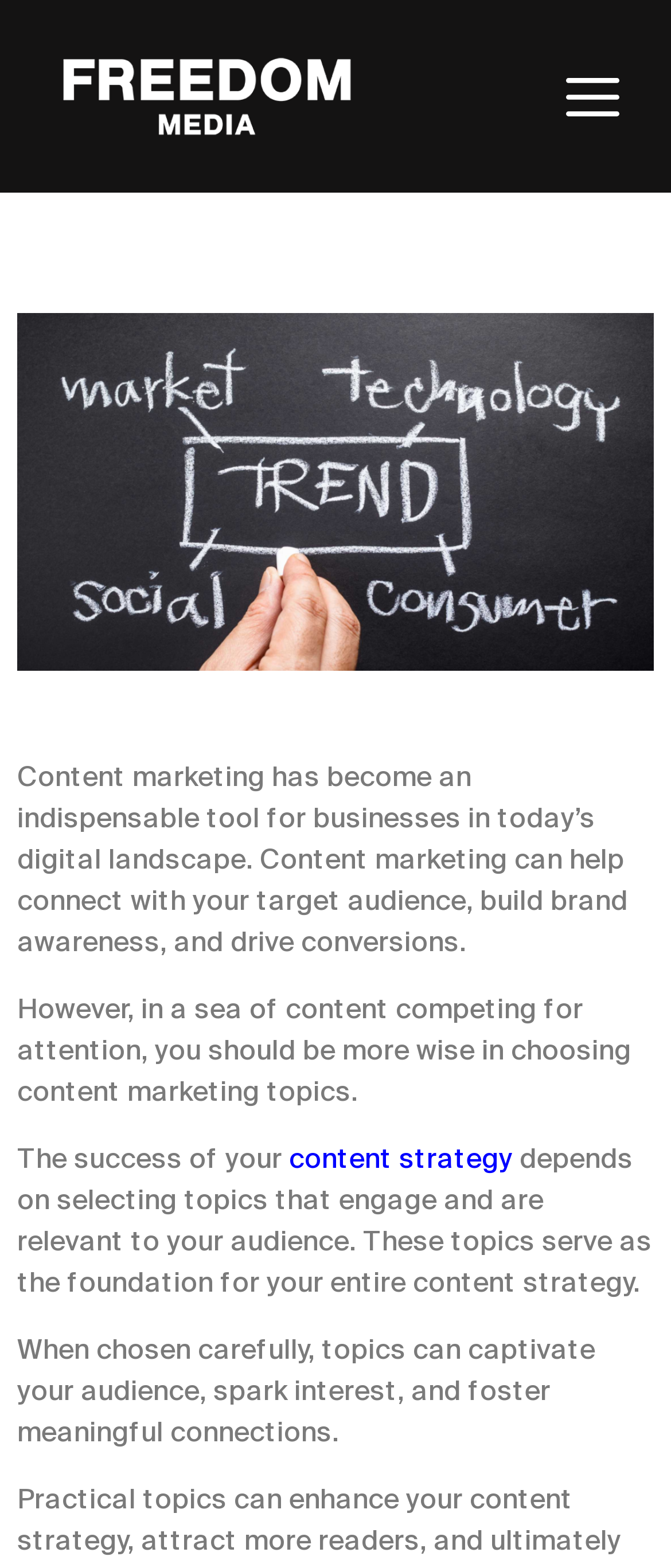Respond to the question below with a single word or phrase: What is the function of the button in the navigation?

Menu toggle